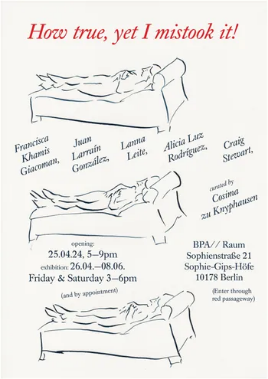Answer the question with a single word or phrase: 
Where is the exhibition taking place?

BPA// Raum in Berlin